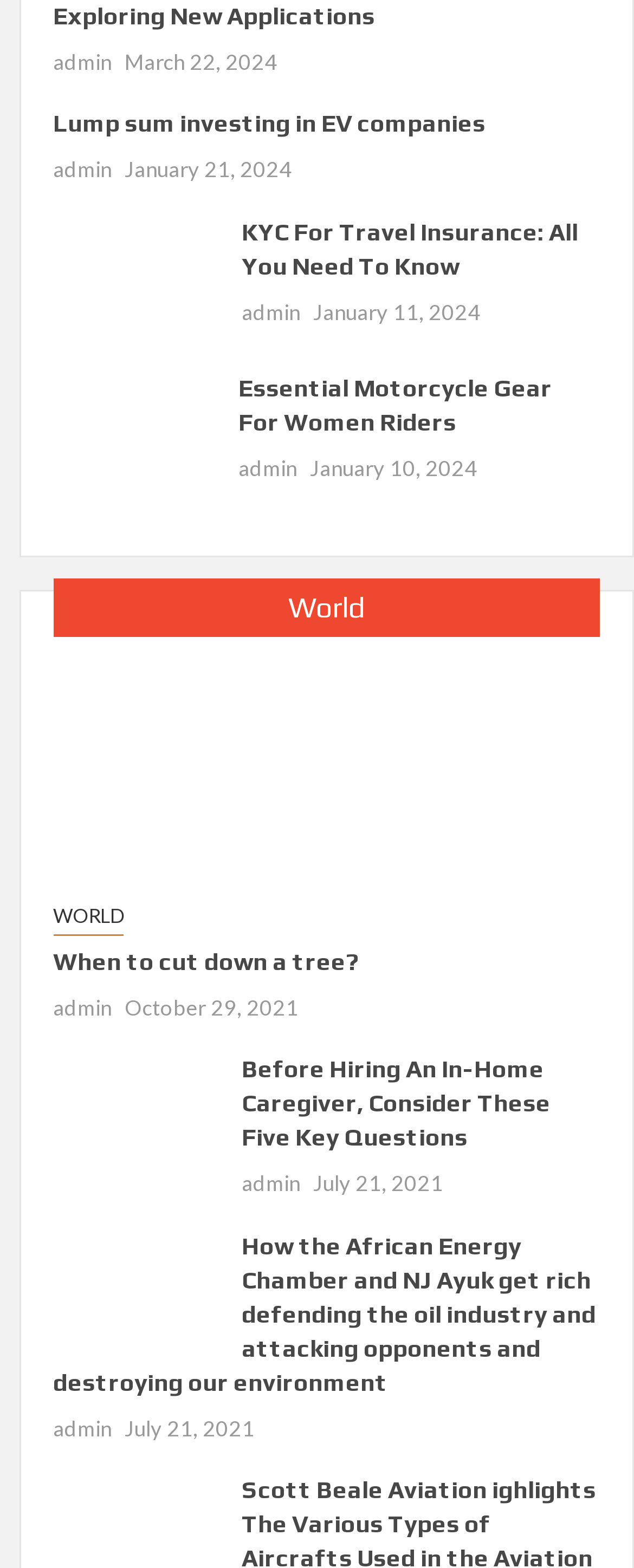Find and provide the bounding box coordinates for the UI element described here: "January 10, 2024". The coordinates should be given as four float numbers between 0 and 1: [left, top, right, bottom].

[0.489, 0.29, 0.753, 0.306]